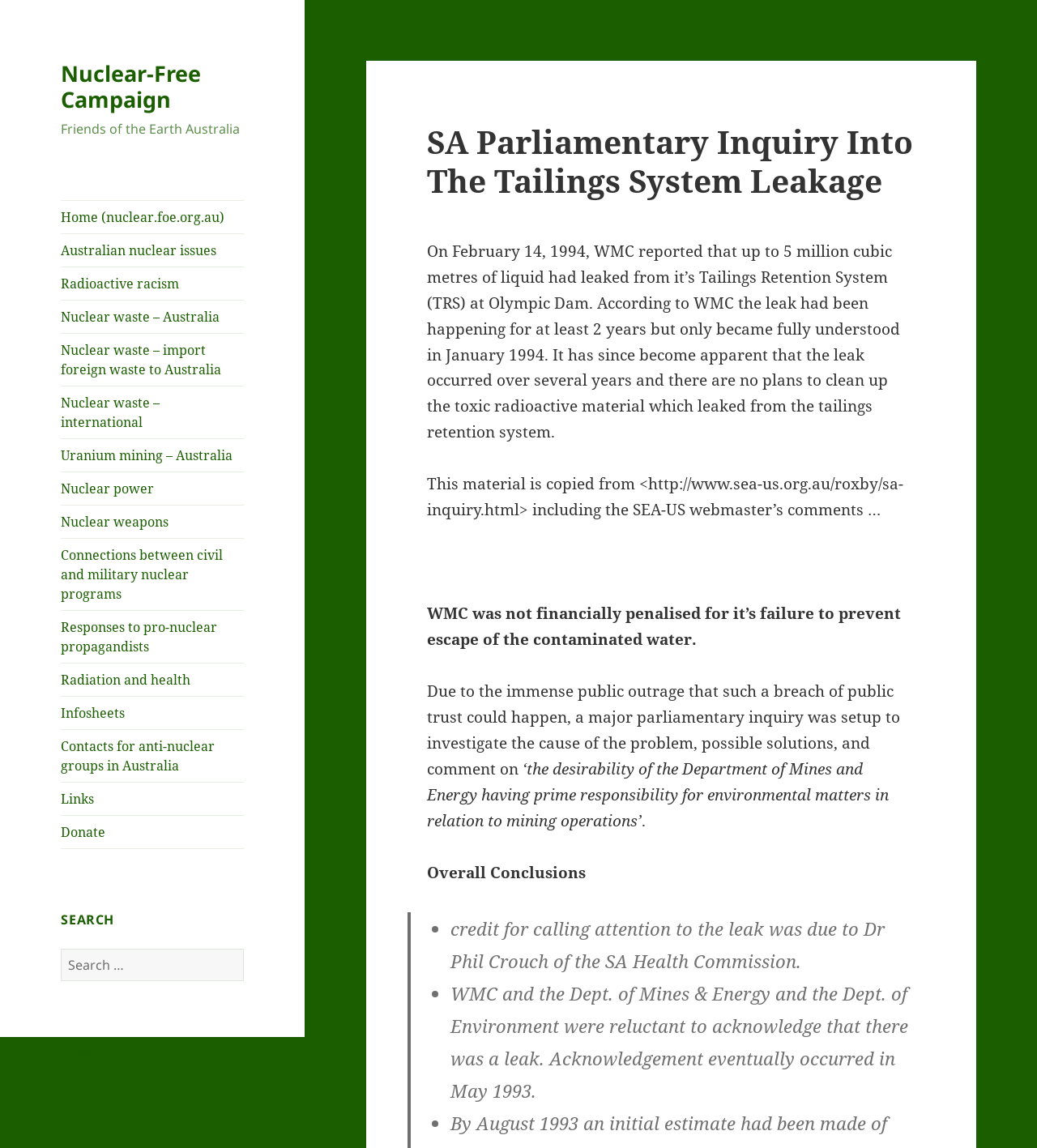Identify the bounding box coordinates of the clickable region required to complete the instruction: "Click on the 'Login' link". The coordinates should be given as four float numbers within the range of 0 and 1, i.e., [left, top, right, bottom].

[0.059, 0.908, 0.092, 0.925]